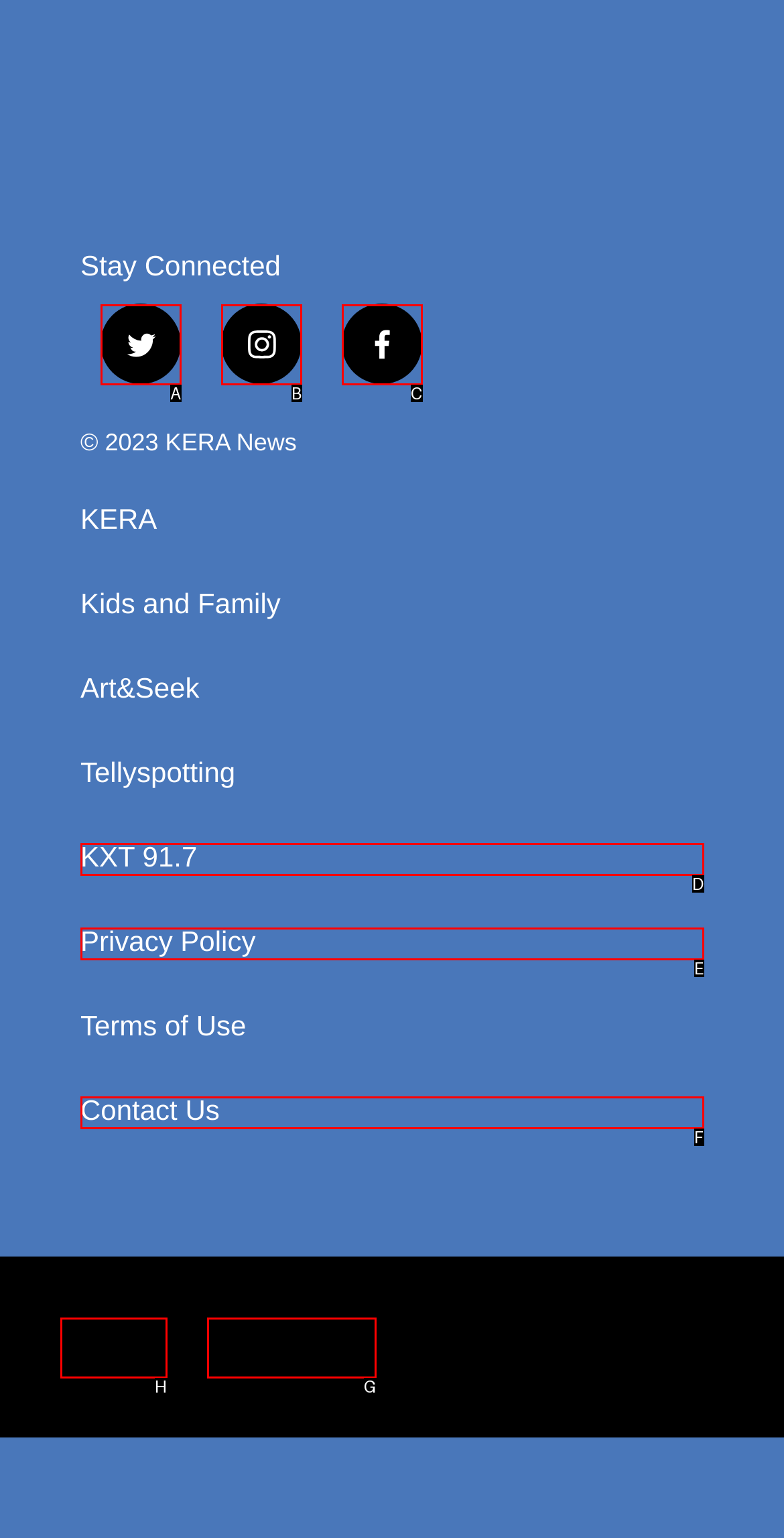Given the instruction: visit NPR, which HTML element should you click on?
Answer with the letter that corresponds to the correct option from the choices available.

H